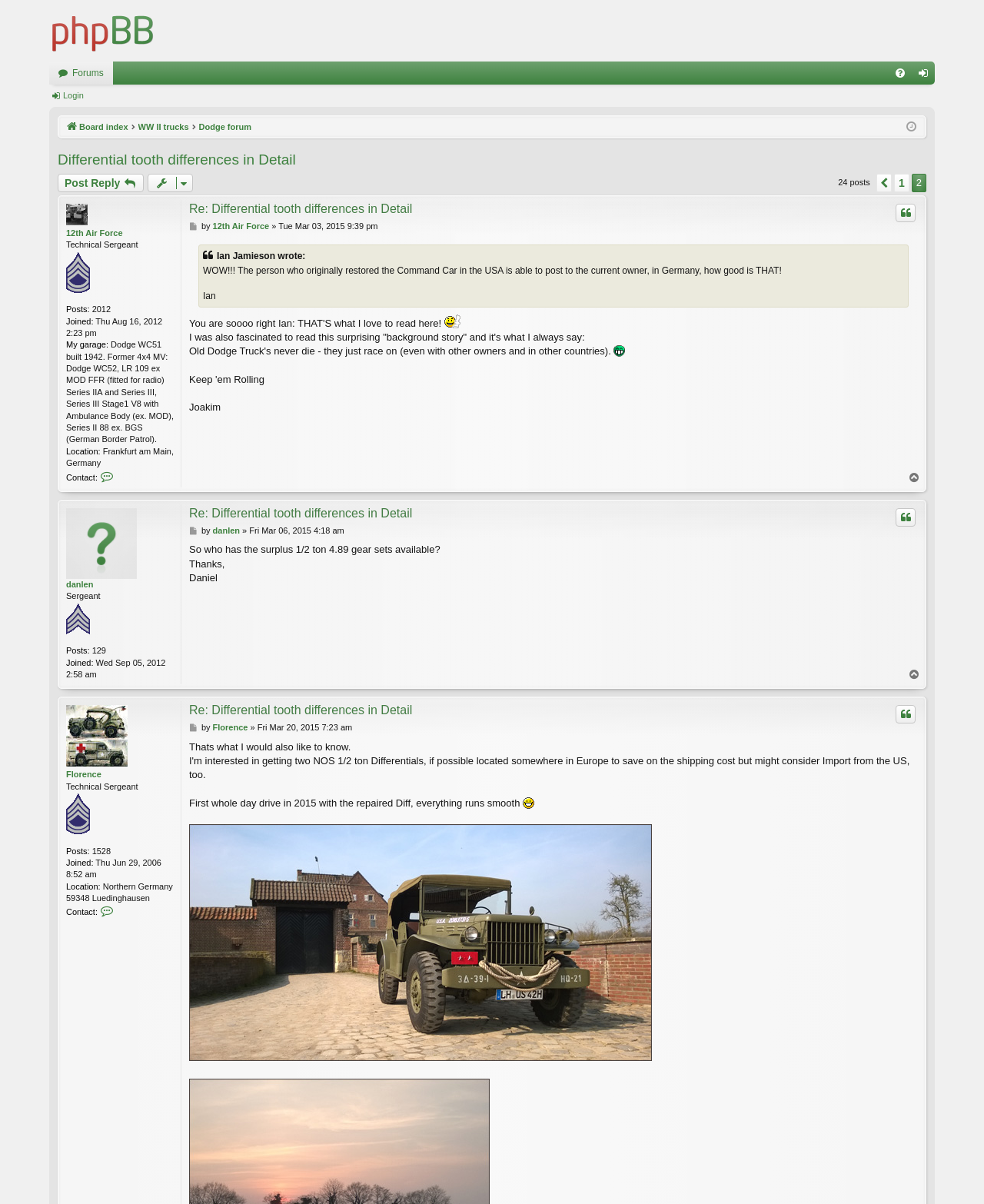Please find the bounding box coordinates of the clickable region needed to complete the following instruction: "View the topic tools". The bounding box coordinates must consist of four float numbers between 0 and 1, i.e., [left, top, right, bottom].

[0.15, 0.144, 0.196, 0.16]